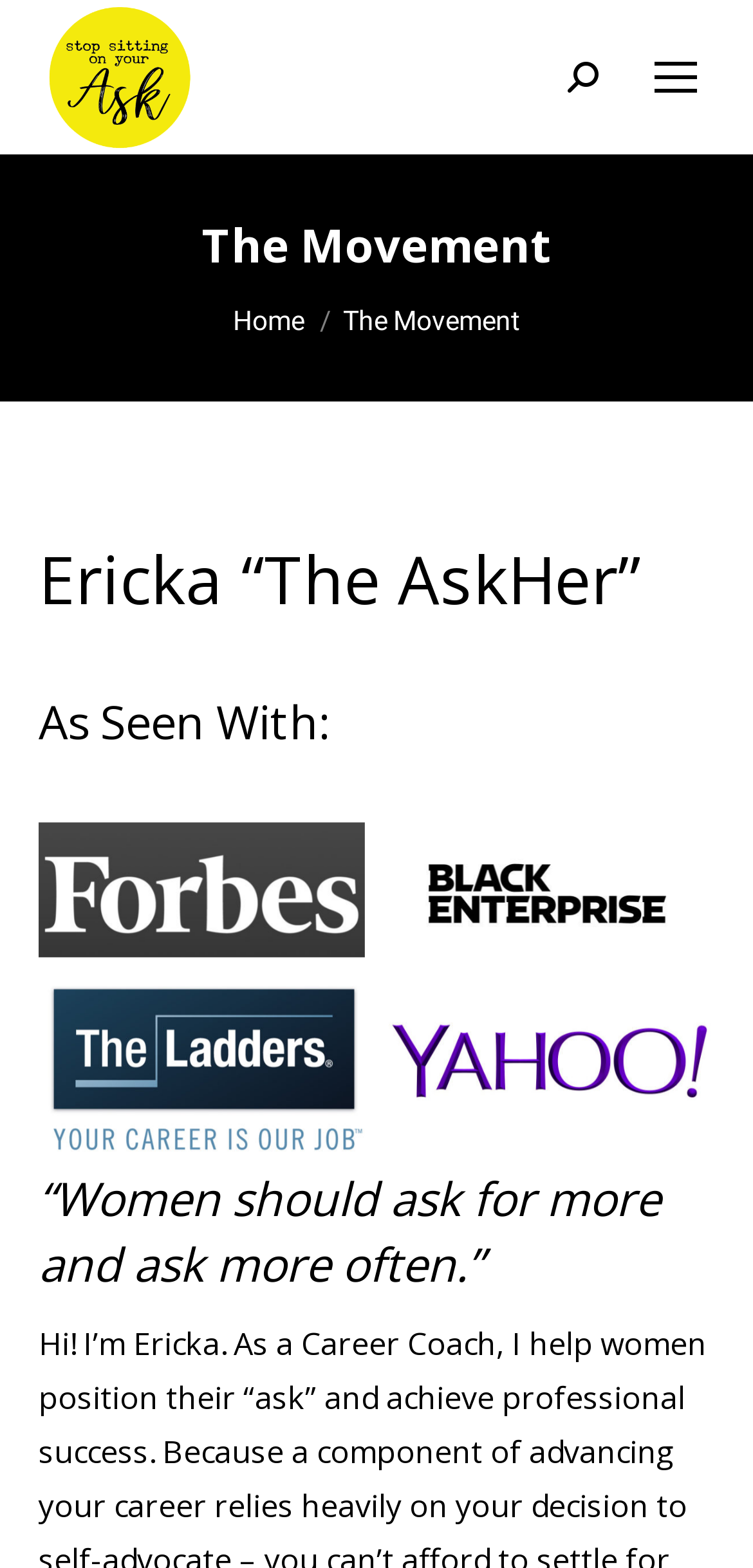Find and indicate the bounding box coordinates of the region you should select to follow the given instruction: "Go to the home page".

[0.309, 0.194, 0.404, 0.214]